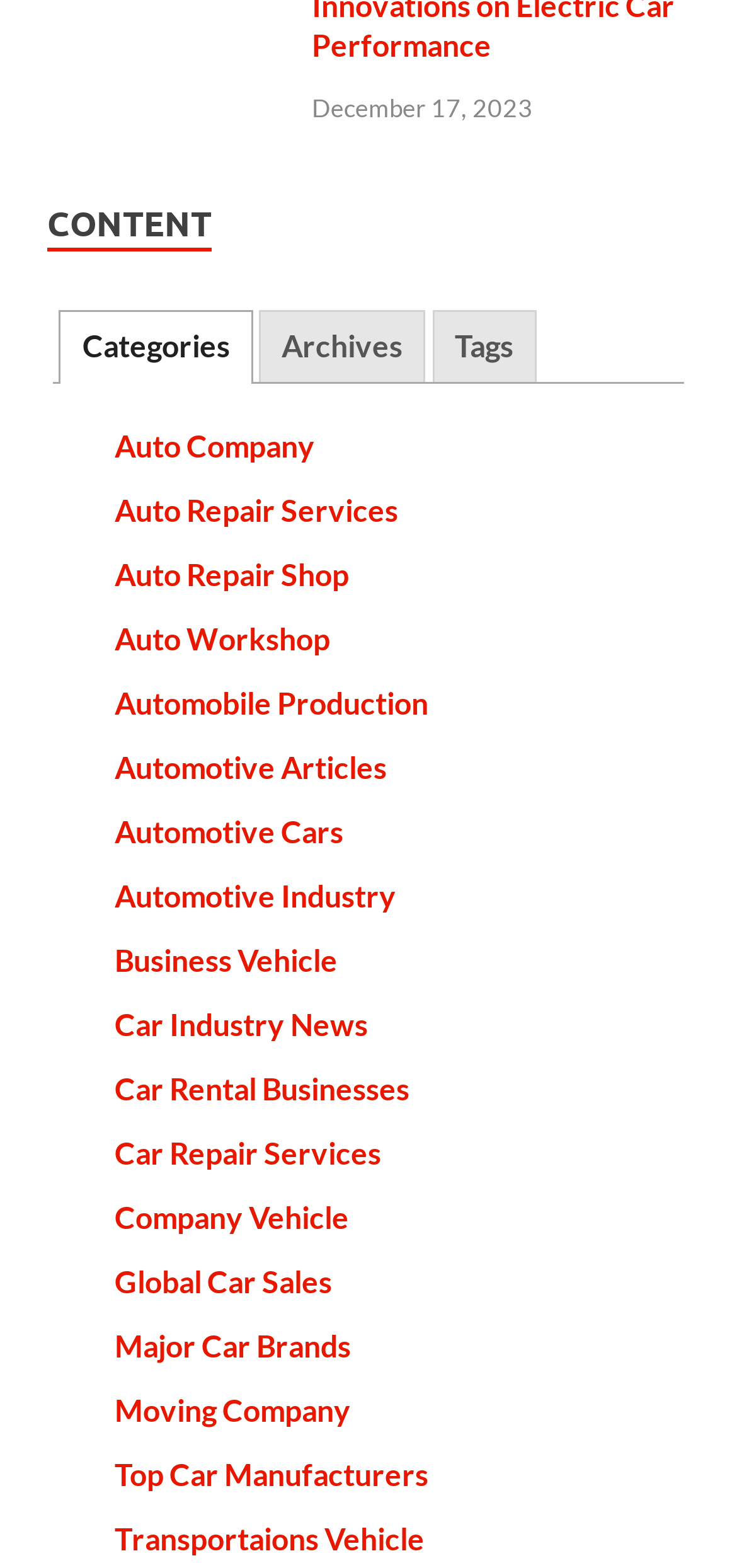Please locate the bounding box coordinates for the element that should be clicked to achieve the following instruction: "Click CONTACT". Ensure the coordinates are given as four float numbers between 0 and 1, i.e., [left, top, right, bottom].

None